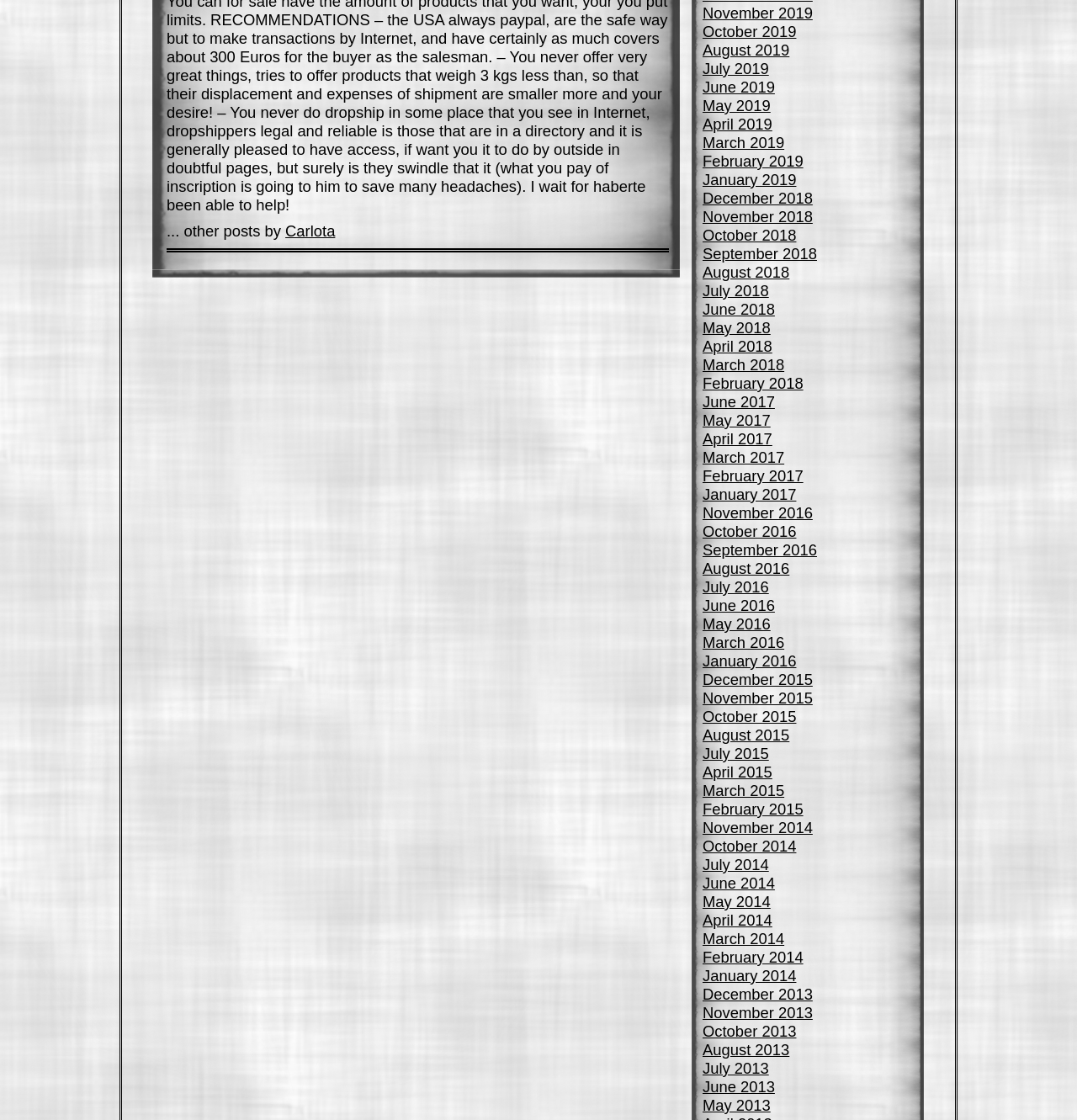Find the bounding box coordinates of the clickable area required to complete the following action: "go to November 2019".

[0.652, 0.004, 0.755, 0.02]